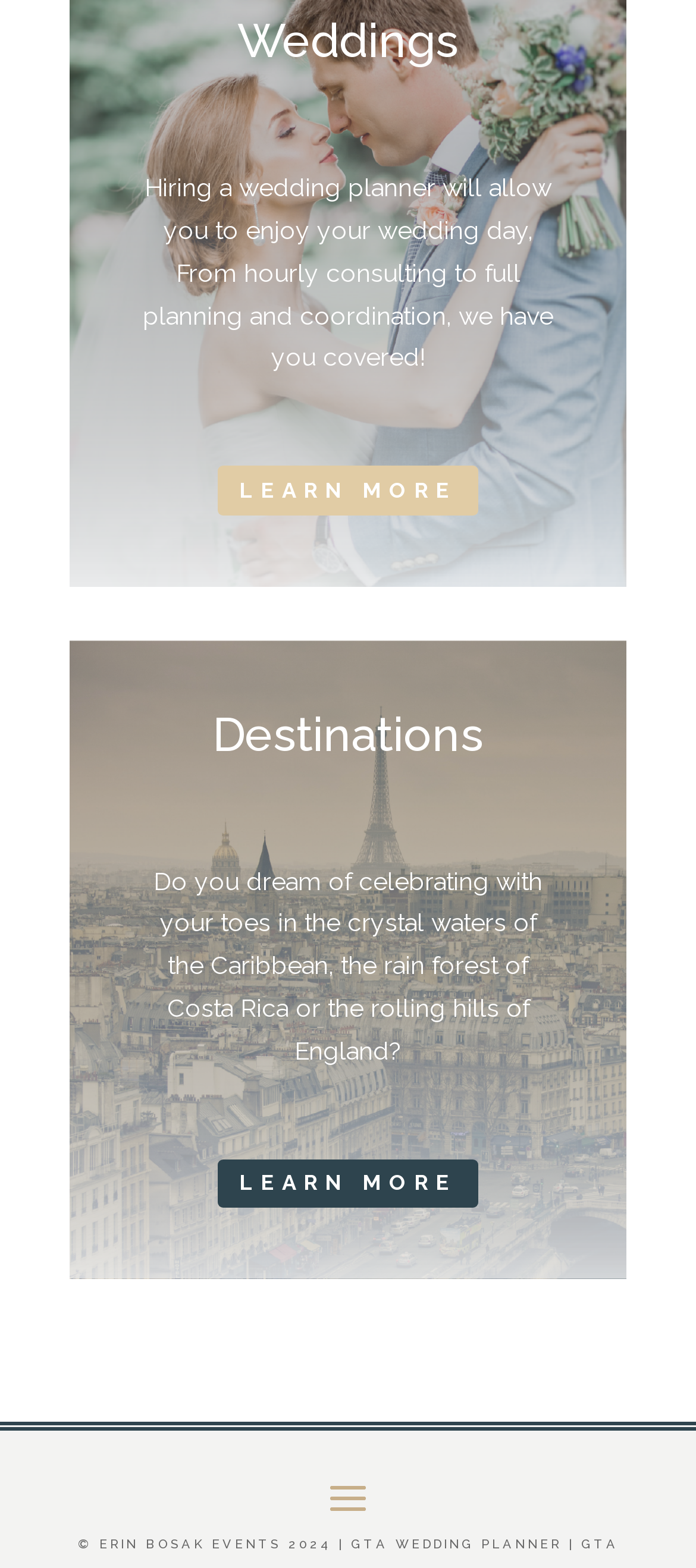For the element described, predict the bounding box coordinates as (top-left x, top-left y, bottom-right x, bottom-right y). All values should be between 0 and 1. Element description: Learn More

[0.313, 0.739, 0.687, 0.77]